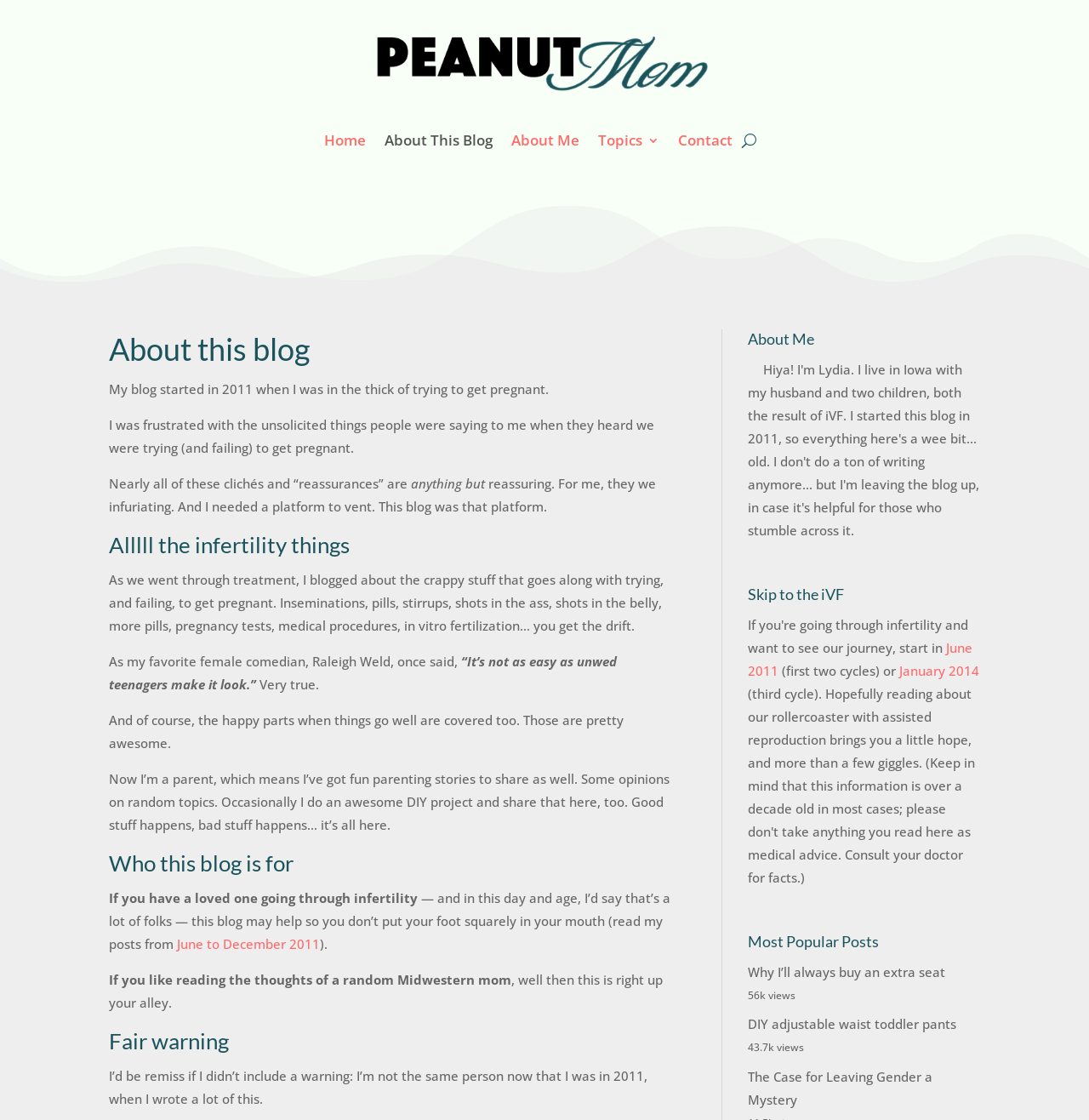Determine the bounding box coordinates of the target area to click to execute the following instruction: "Click the 'Home' link."

[0.297, 0.095, 0.336, 0.156]